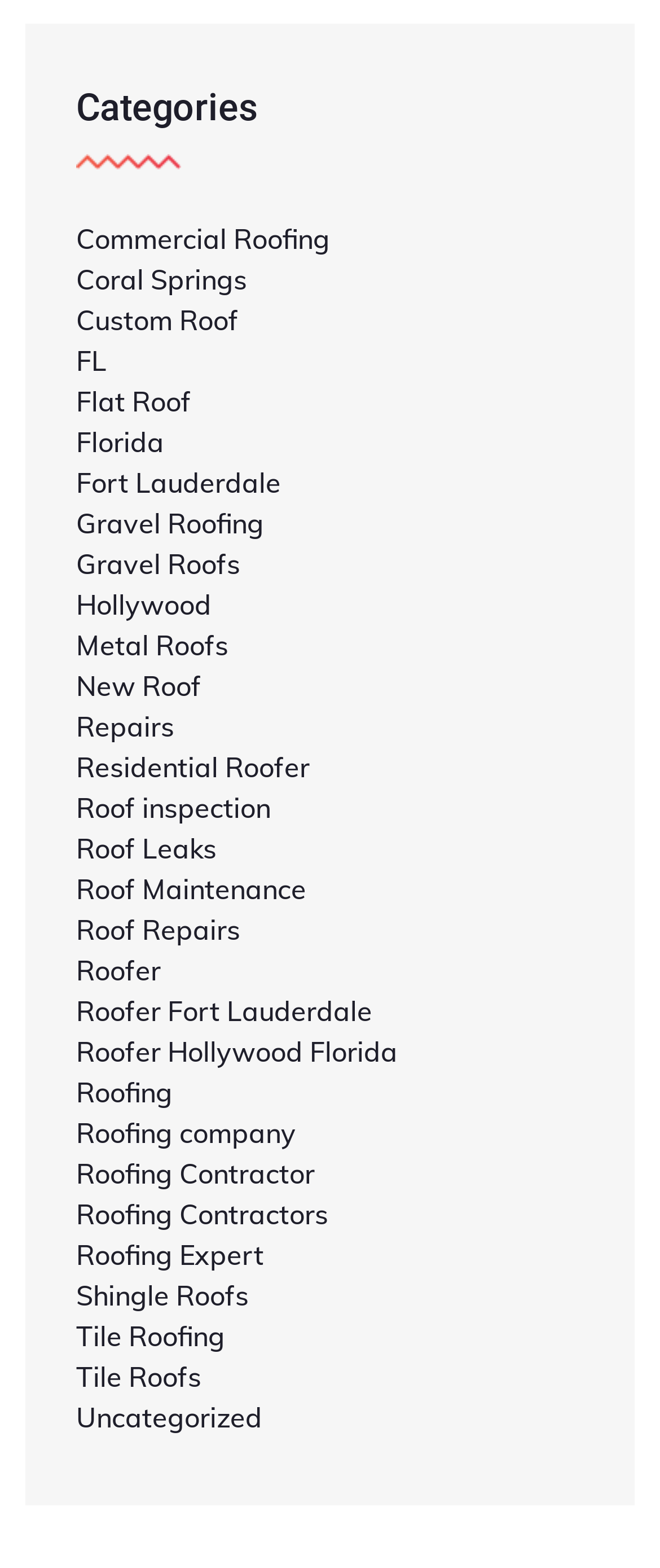Locate the bounding box coordinates of the clickable part needed for the task: "Click on Commercial Roofing".

[0.115, 0.142, 0.5, 0.163]